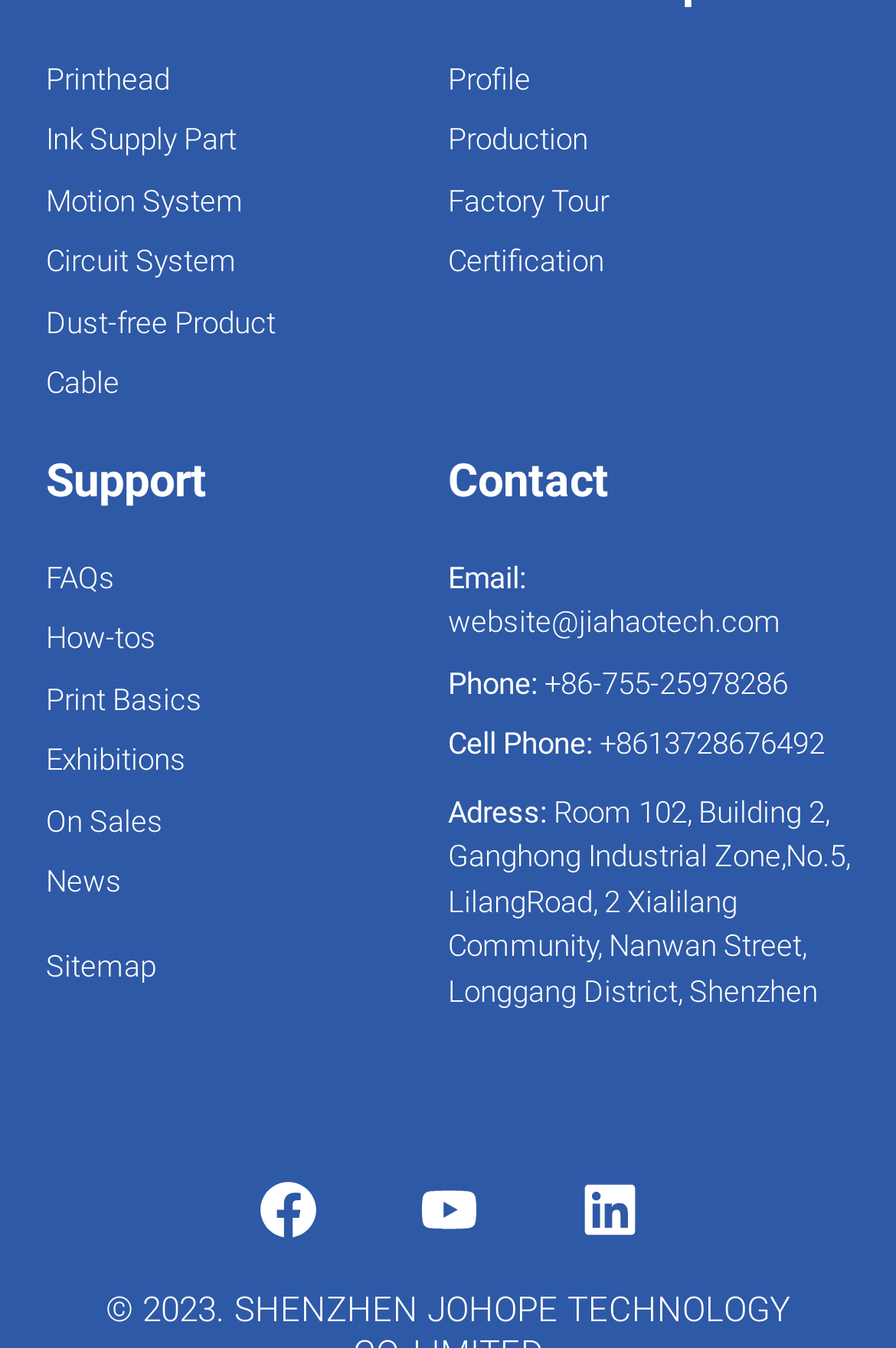Respond with a single word or phrase to the following question: How many headings are there in the webpage?

2